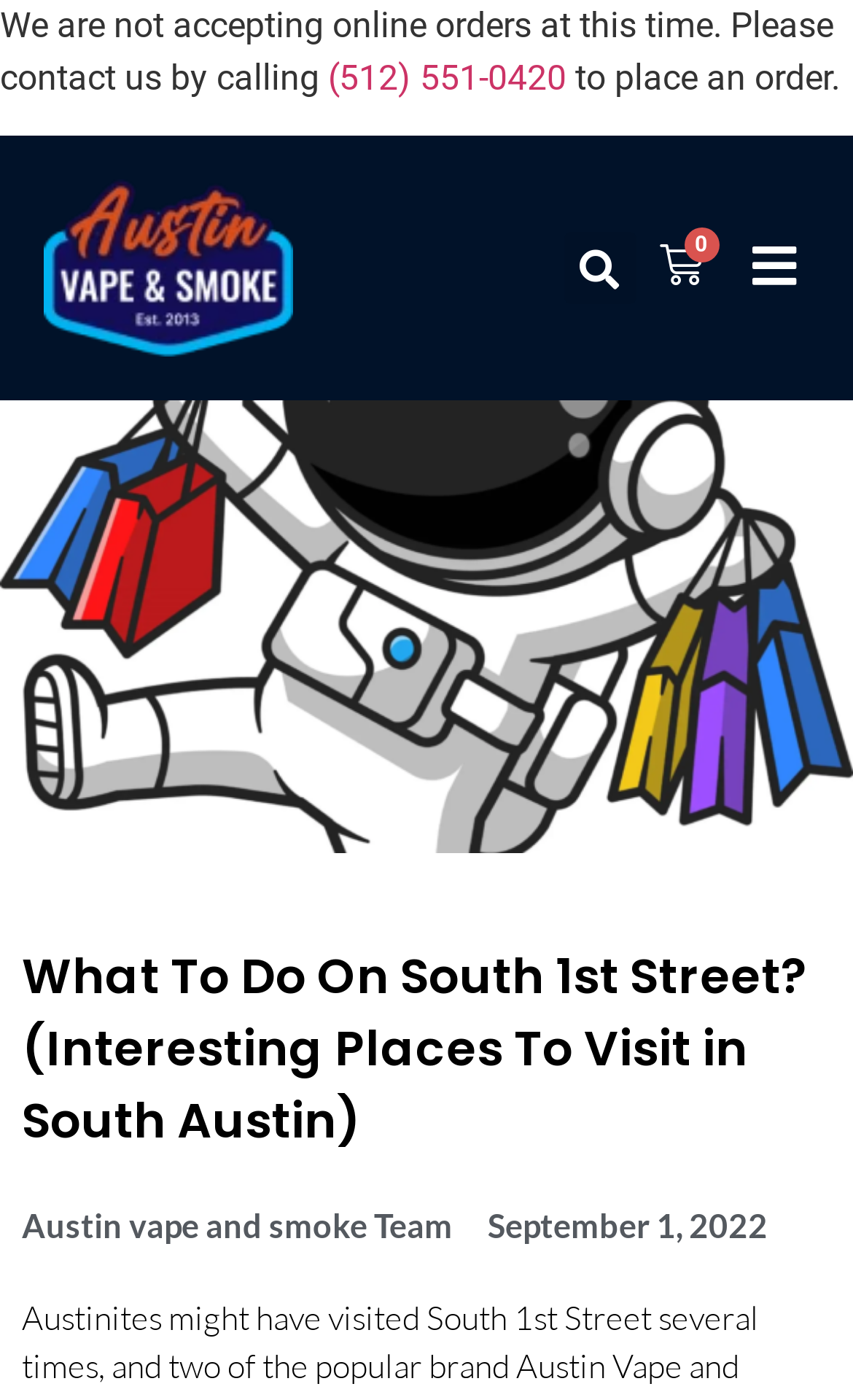Please identify the bounding box coordinates of the area I need to click to accomplish the following instruction: "search for something".

[0.66, 0.166, 0.745, 0.218]